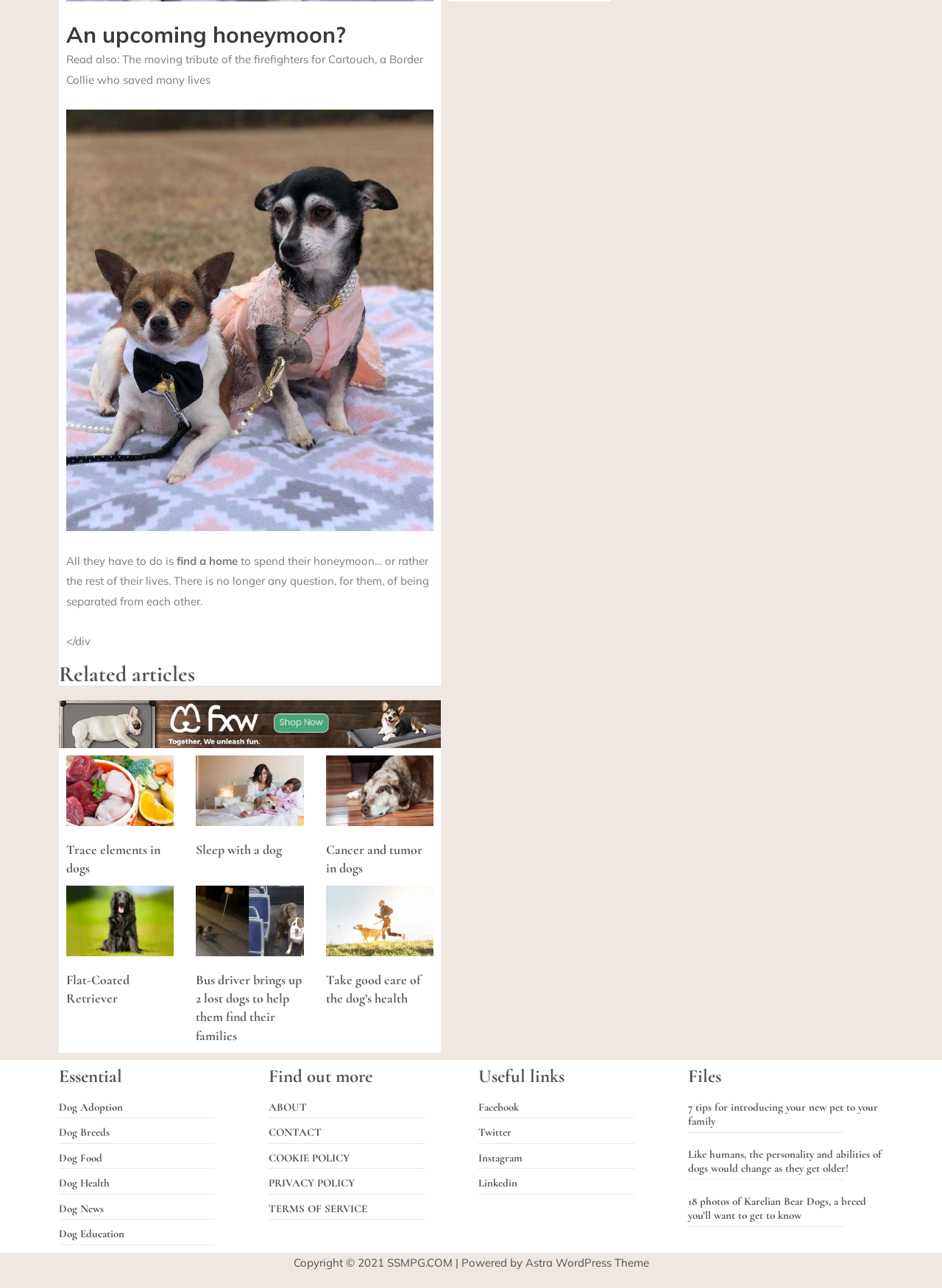Using the format (top-left x, top-left y, bottom-right x, bottom-right y), and given the element description, identify the bounding box coordinates within the screenshot: Twitter

None